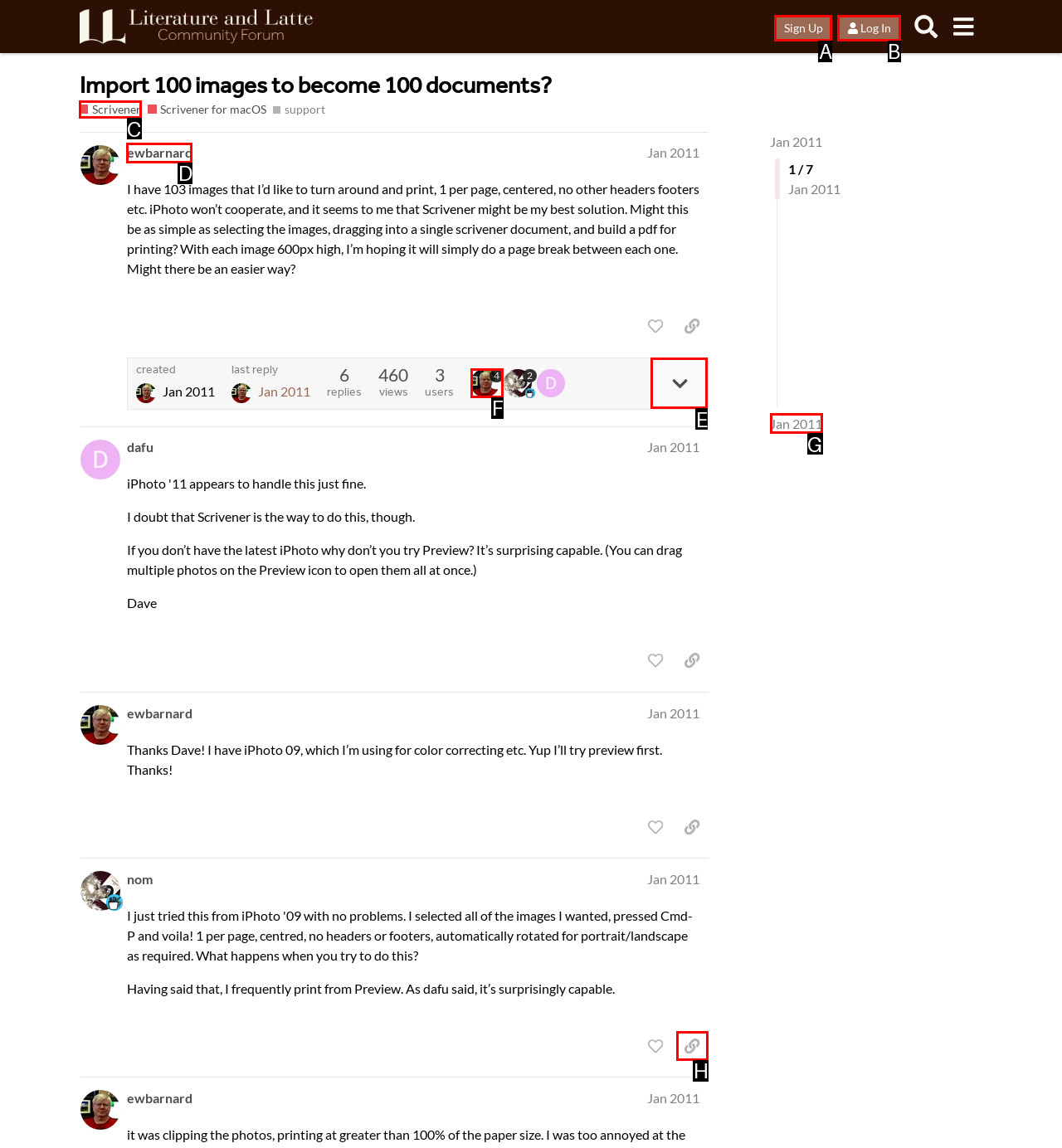Determine the HTML element that aligns with the description: Log In
Answer by stating the letter of the appropriate option from the available choices.

B